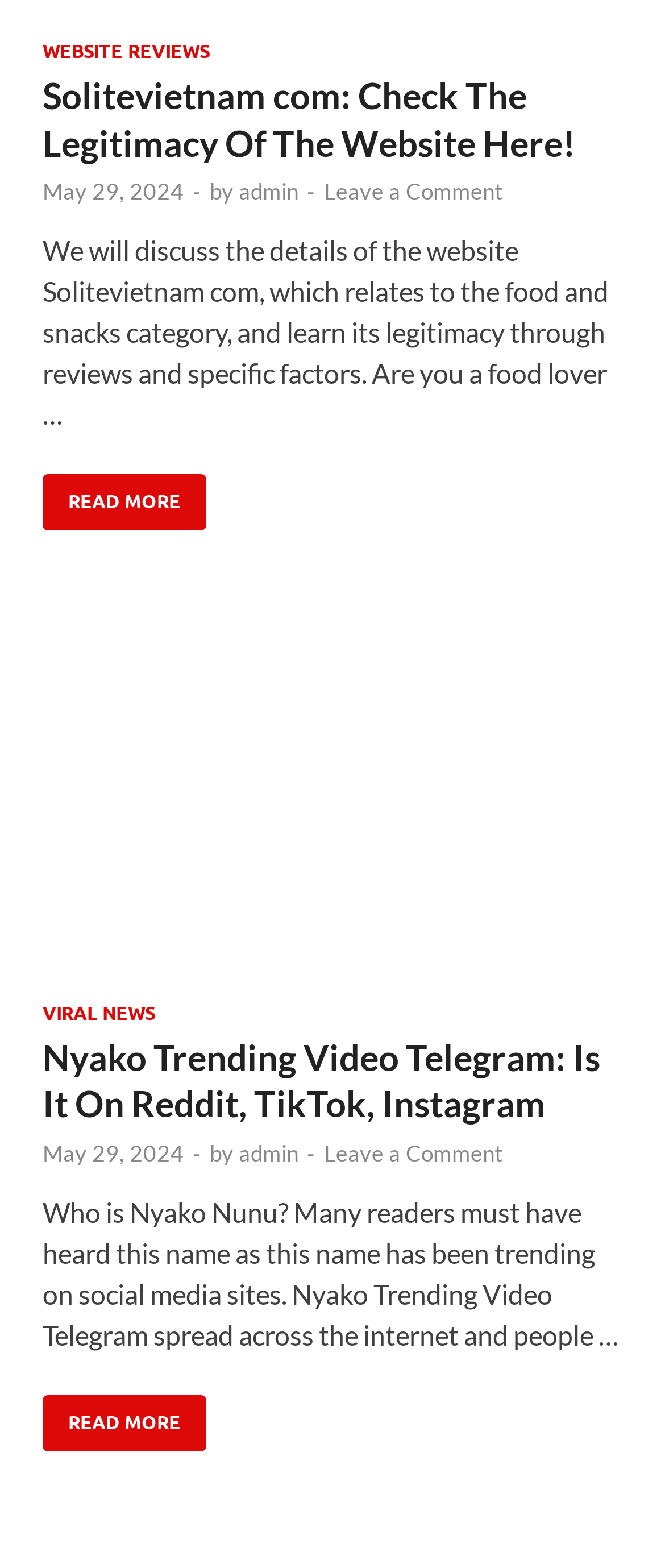What is the category of Solitevietnam com?
Based on the image, answer the question with a single word or brief phrase.

food and snacks